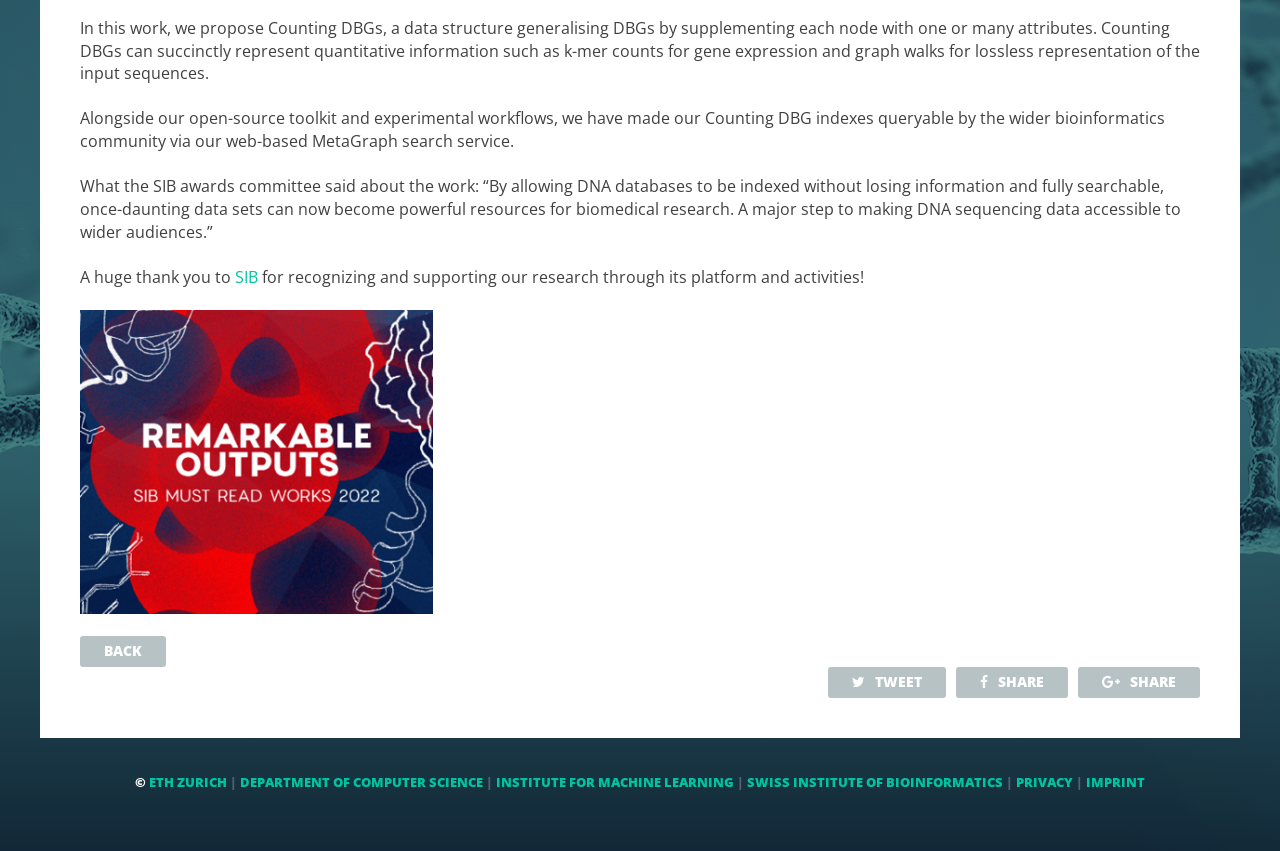For the given element description Privacy, determine the bounding box coordinates of the UI element. The coordinates should follow the format (top-left x, top-left y, bottom-right x, bottom-right y) and be within the range of 0 to 1.

[0.794, 0.909, 0.838, 0.93]